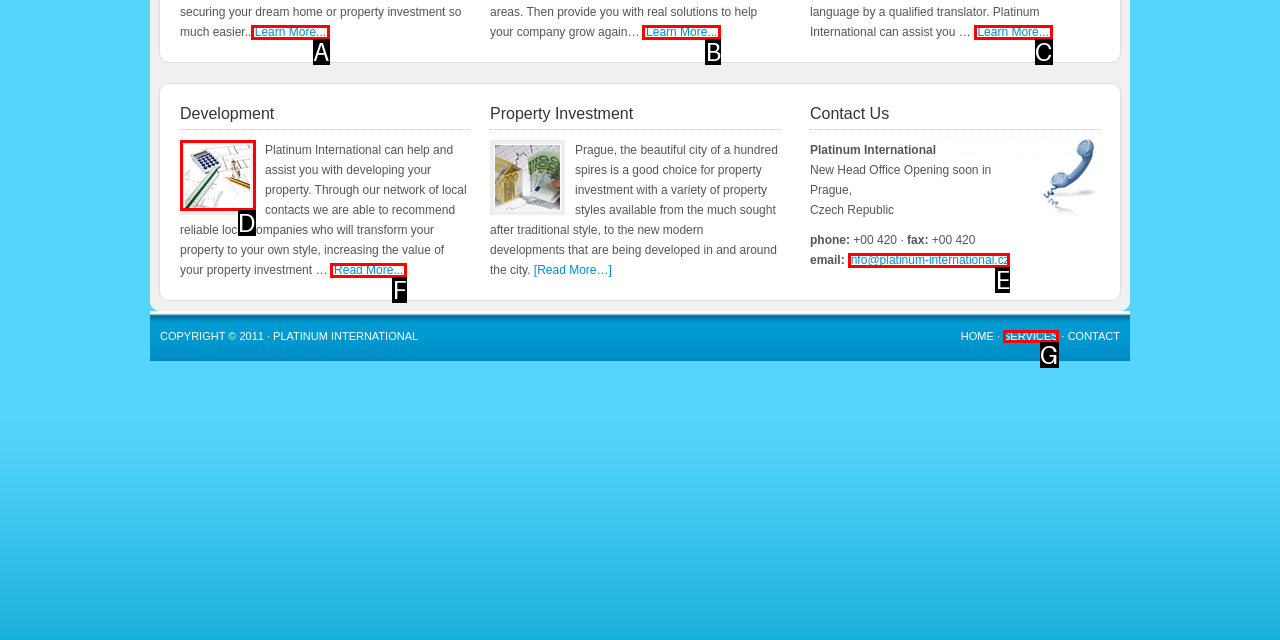Choose the HTML element that best fits the given description: Services. Answer by stating the letter of the option.

G